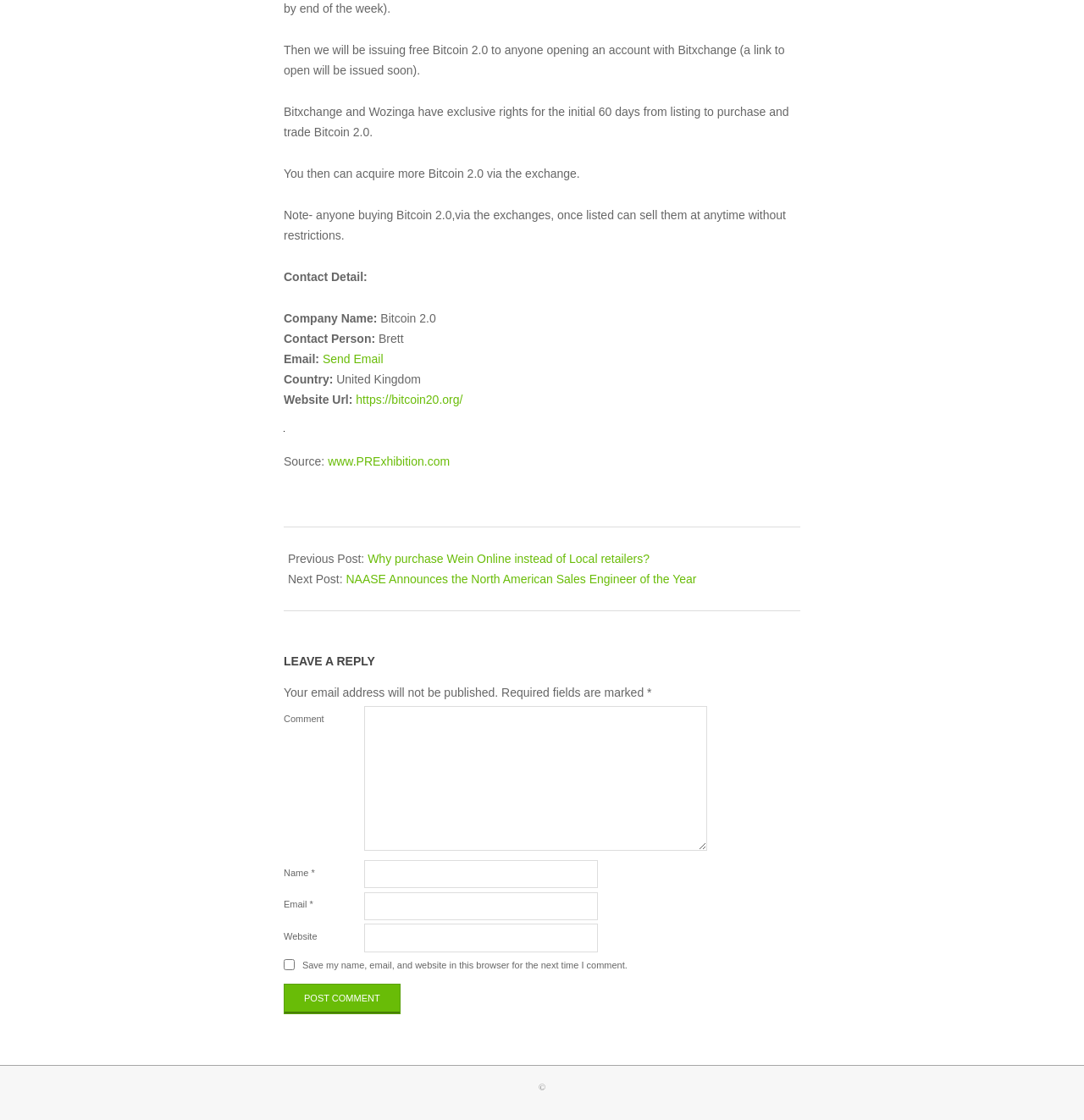Find the UI element described as: "Send Email" and predict its bounding box coordinates. Ensure the coordinates are four float numbers between 0 and 1, [left, top, right, bottom].

[0.298, 0.314, 0.354, 0.327]